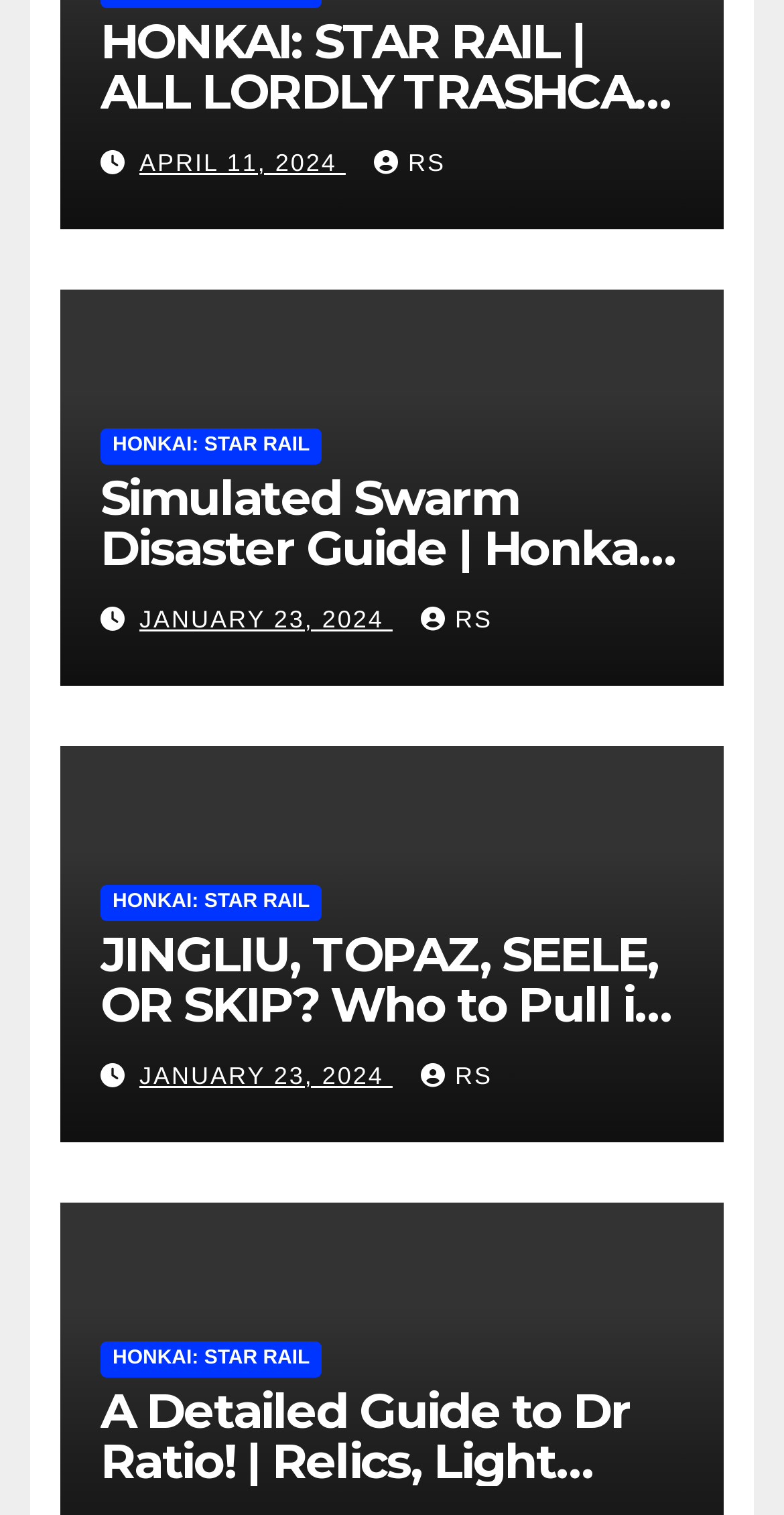What is the name of the game mentioned in all articles?
Using the image as a reference, give a one-word or short phrase answer.

HONKAI: STAR RAIL